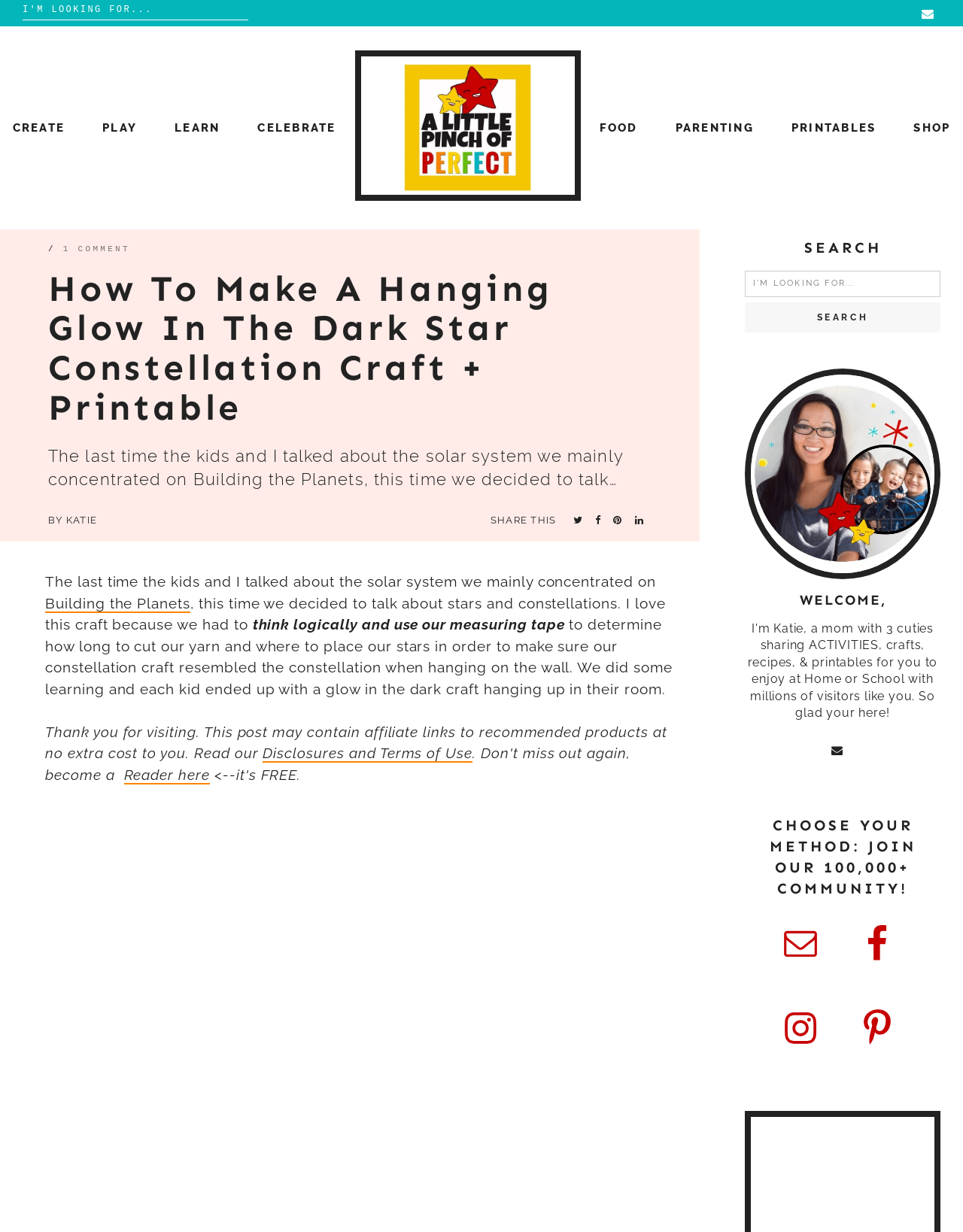Identify the bounding box coordinates of the element to click to follow this instruction: 'Search for something again'. Ensure the coordinates are four float values between 0 and 1, provided as [left, top, right, bottom].

[0.773, 0.22, 0.977, 0.27]